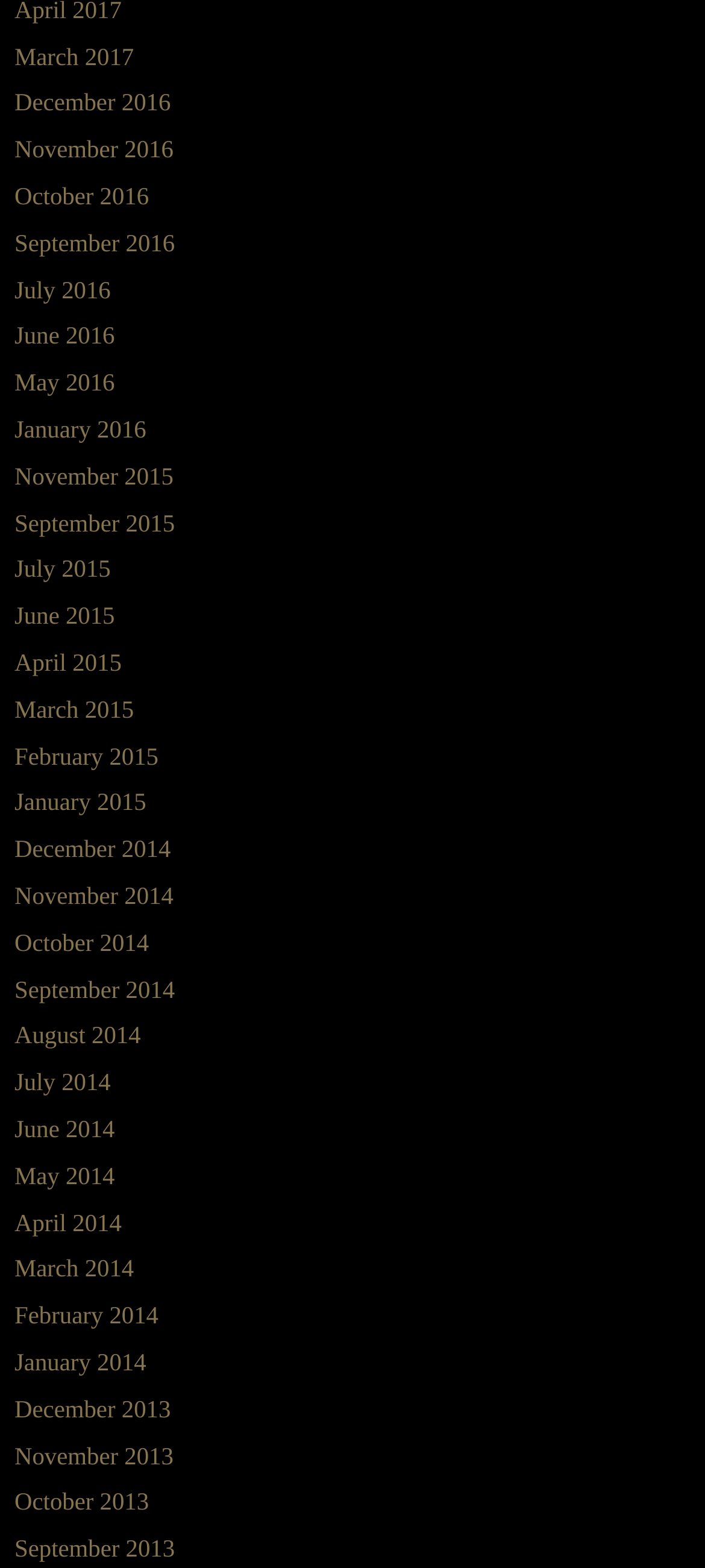Give a concise answer using one word or a phrase to the following question:
How many months are listed in 2016?

6